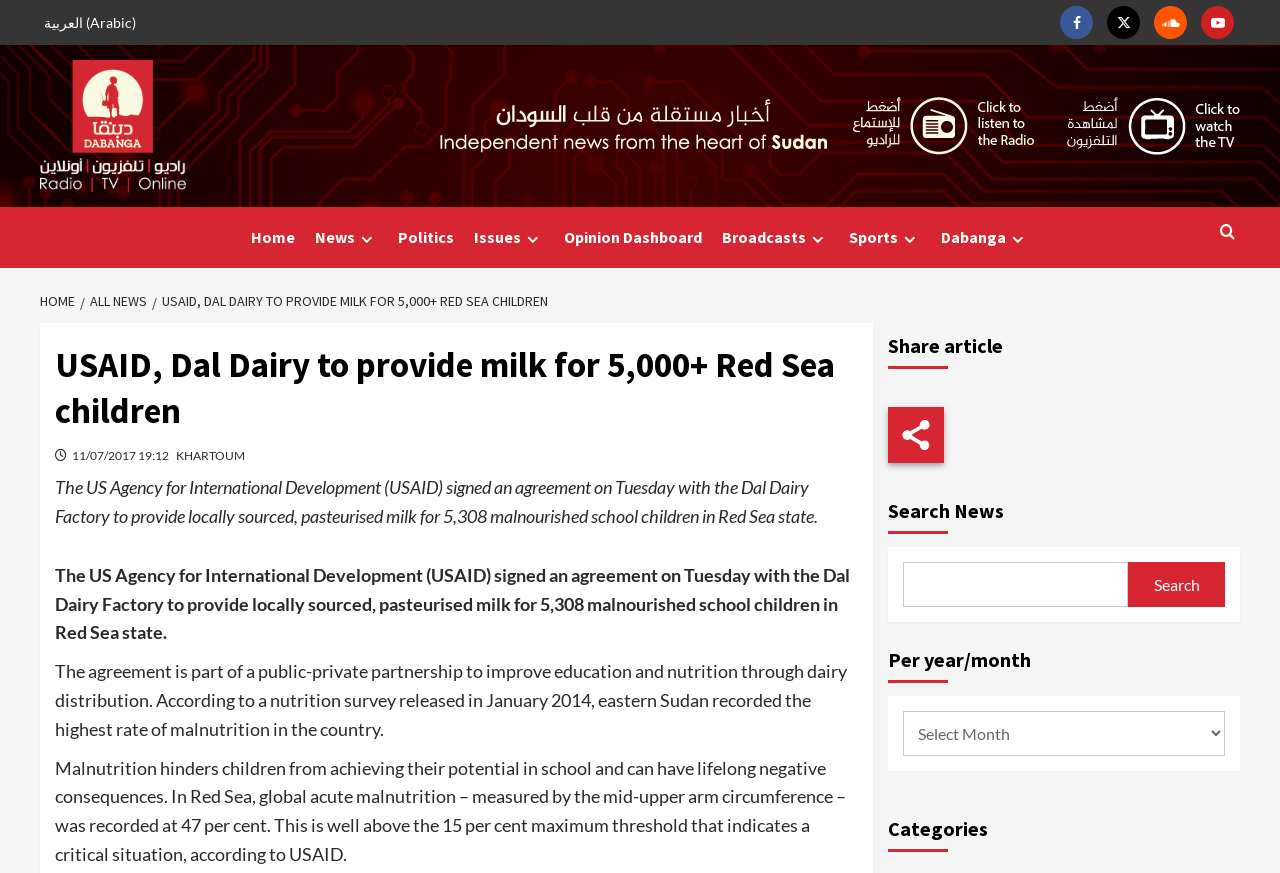Locate the bounding box coordinates of the clickable region necessary to complete the following instruction: "Click the Facebook link". Provide the coordinates in the format of four float numbers between 0 and 1, i.e., [left, top, right, bottom].

[0.828, 0.007, 0.854, 0.045]